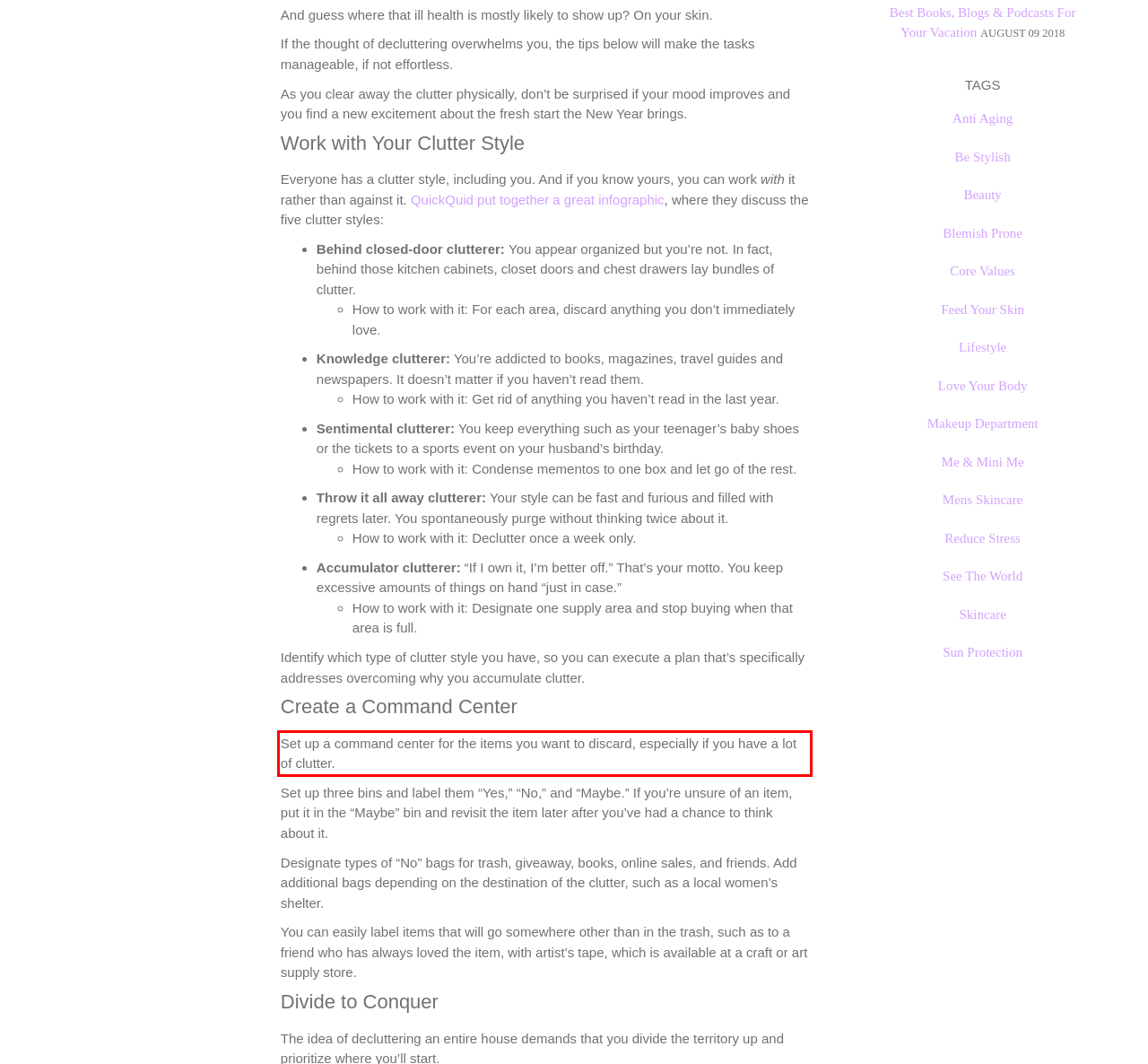Please examine the webpage screenshot and extract the text within the red bounding box using OCR.

Set up a command center for the items you want to discard, especially if you have a lot of clutter.